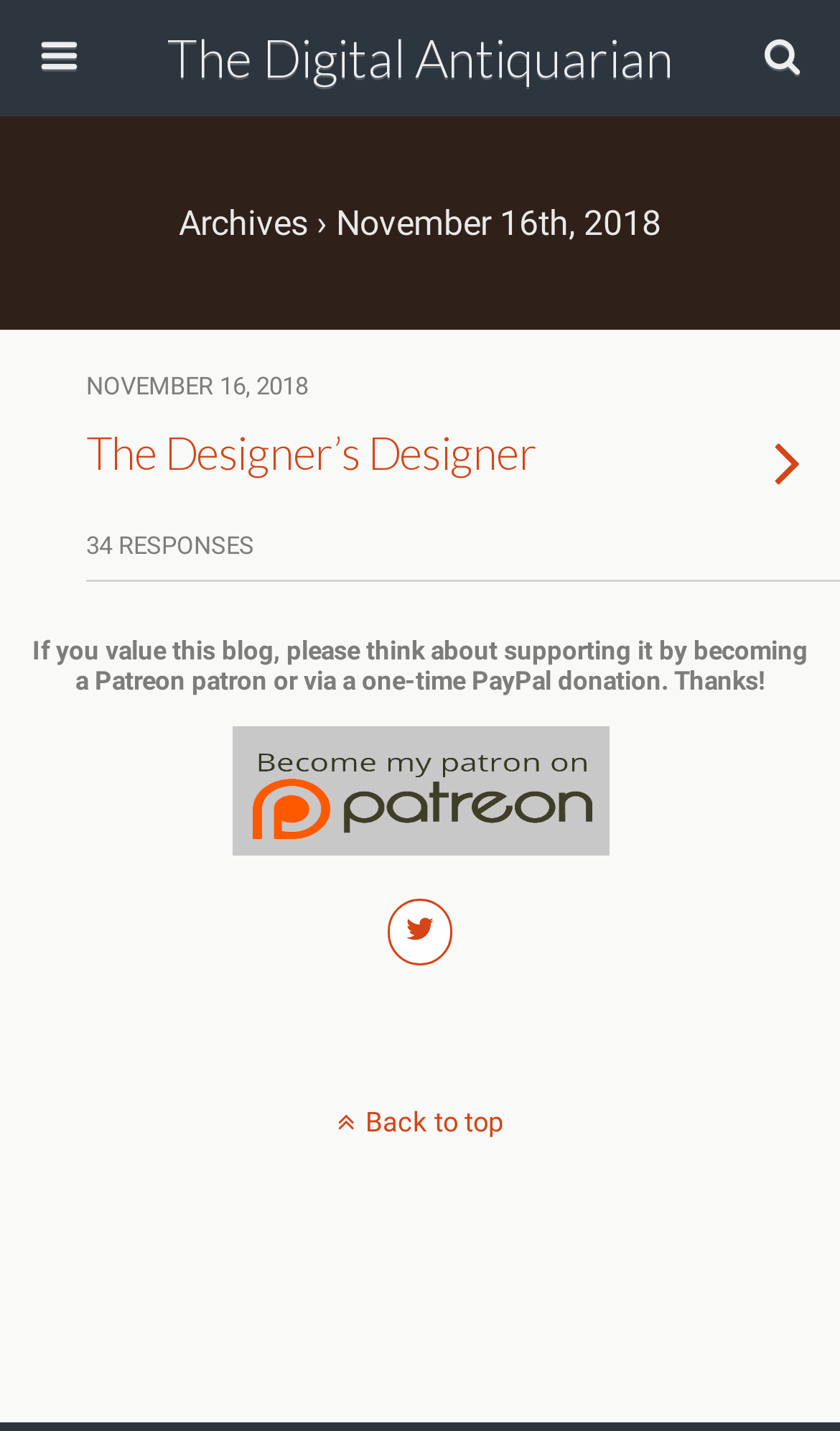Please specify the bounding box coordinates of the clickable region necessary for completing the following instruction: "Support the blog via Patreon". The coordinates must consist of four float numbers between 0 and 1, i.e., [left, top, right, bottom].

[0.038, 0.444, 0.962, 0.486]